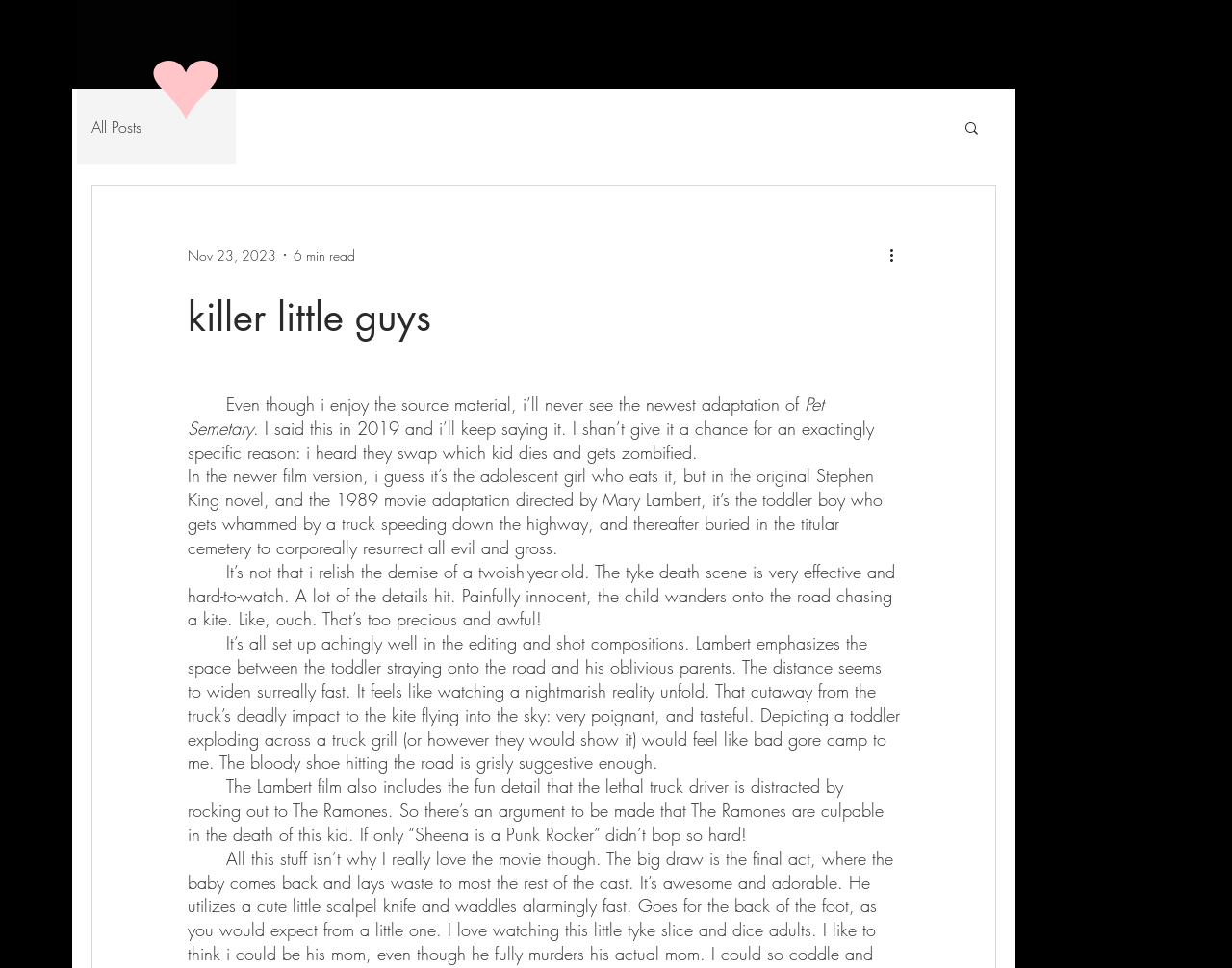Using the details in the image, give a detailed response to the question below:
How long does it take to read the post?

I found the generic element with the text '6 min read' which suggests that it takes 6 minutes to read the post.